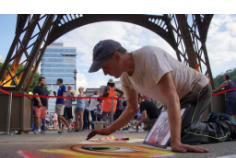What is the focus of the artist in the image?
Based on the image, answer the question with a single word or brief phrase.

Their work